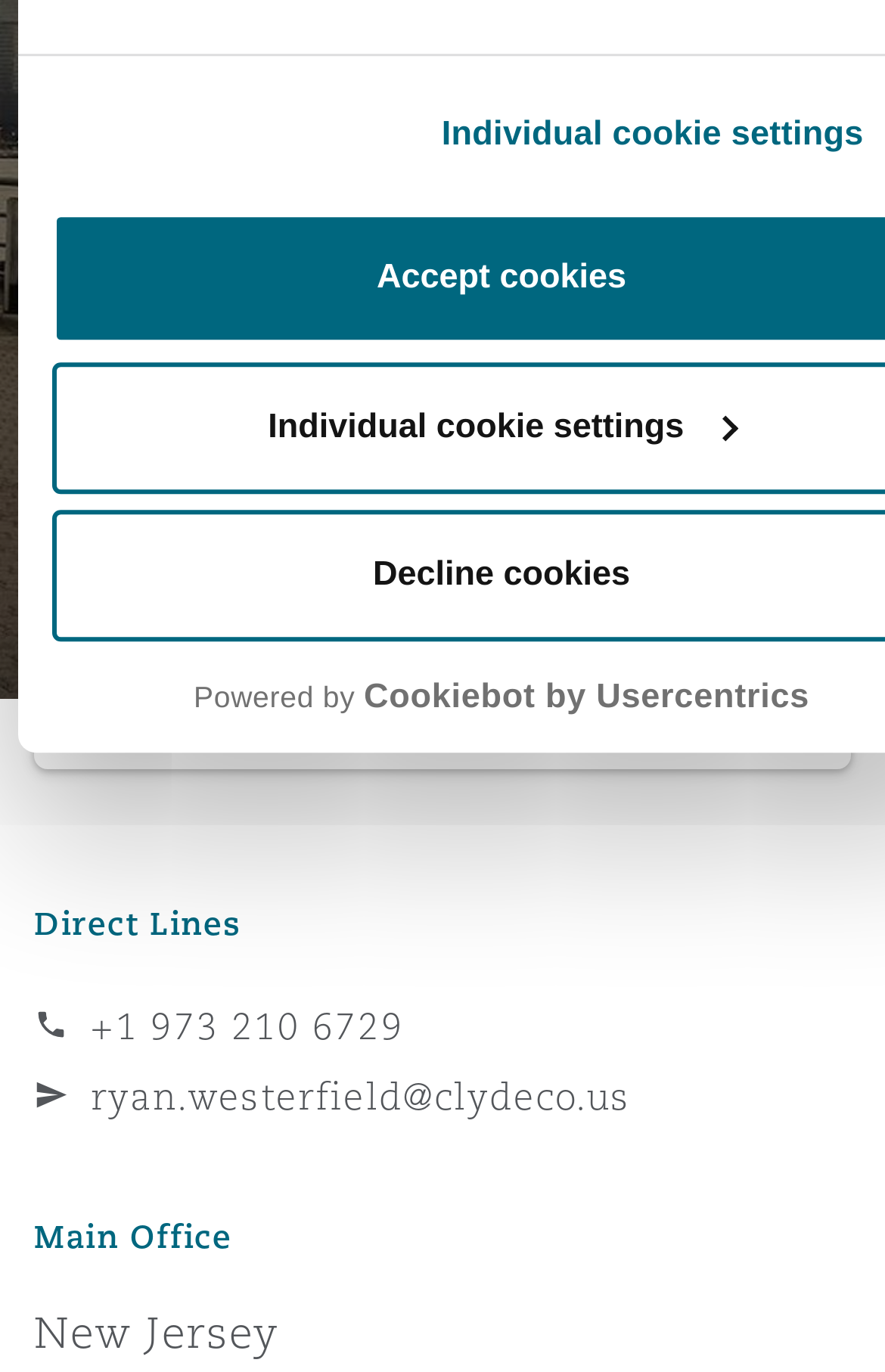Predict the bounding box of the UI element that fits this description: "Profile & Experience".

[0.038, 0.662, 0.962, 0.761]